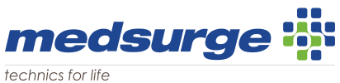Analyze the image and provide a detailed caption.

The image features the logo of Medsurge Healthcare Limited, prominently displaying the company name "medsurge" in a bold blue font. Below the name, the tagline "technics for life" is presented in a lighter, more understated style. The logo is accompanied by a distinct graphic element, consisting of interlocking squares in blue and green, which symbolizes the company's focus on innovative healthcare solutions. This visual identity reflects Medsurge's commitment to providing high-quality medical products and services, particularly in the field of healthcare technologies.